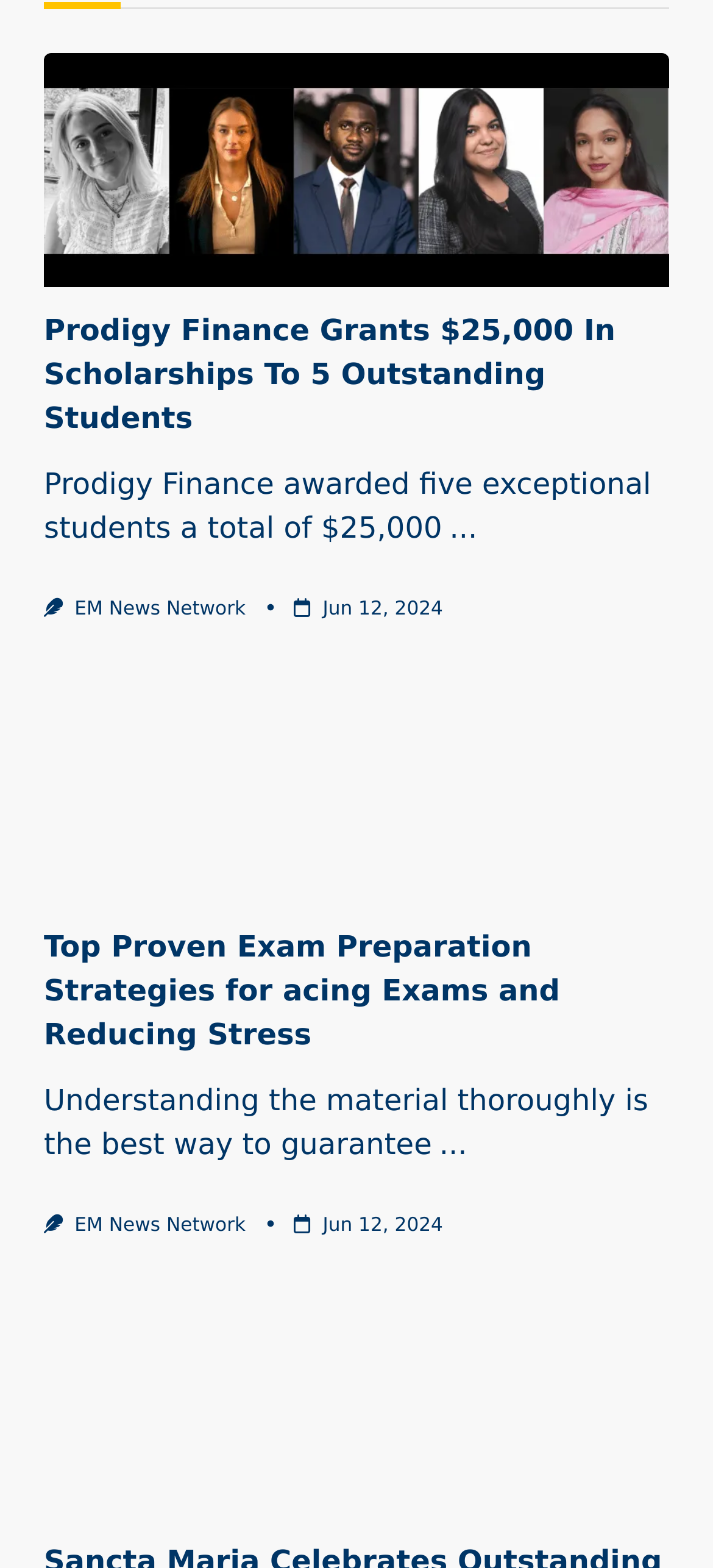Determine the bounding box coordinates for the UI element described. Format the coordinates as (top-left x, top-left y, bottom-right x, bottom-right y) and ensure all values are between 0 and 1. Element description: EM News Network

[0.104, 0.382, 0.345, 0.396]